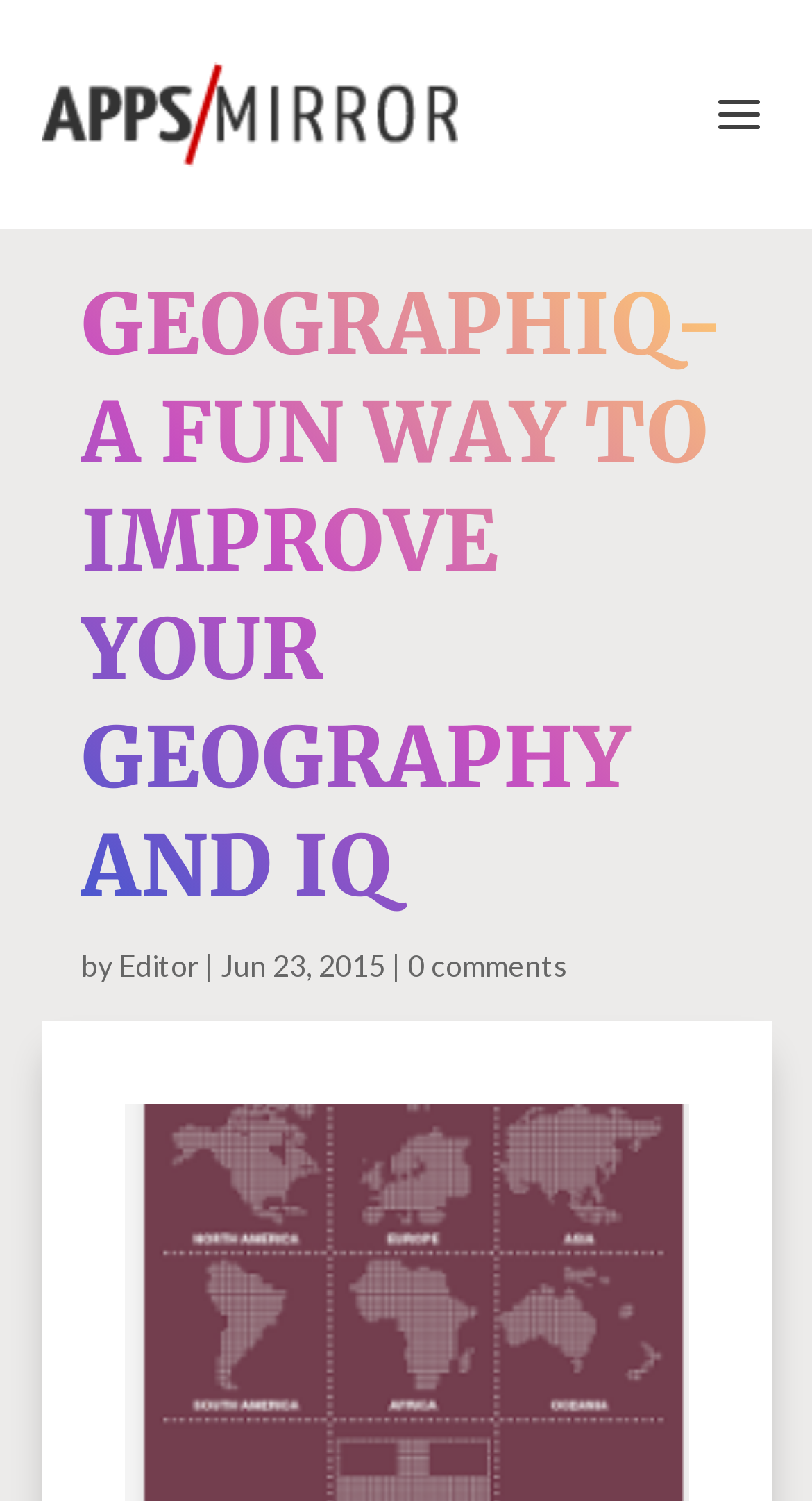What is the topic of the review?
We need a detailed and meticulous answer to the question.

I found the answer by reading the heading element 'GEOGRAPHIQ- A FUN WAY TO IMPROVE YOUR GEOGRAPHY AND IQ', which suggests that the webpage is reviewing a product or service called GeographiQ.